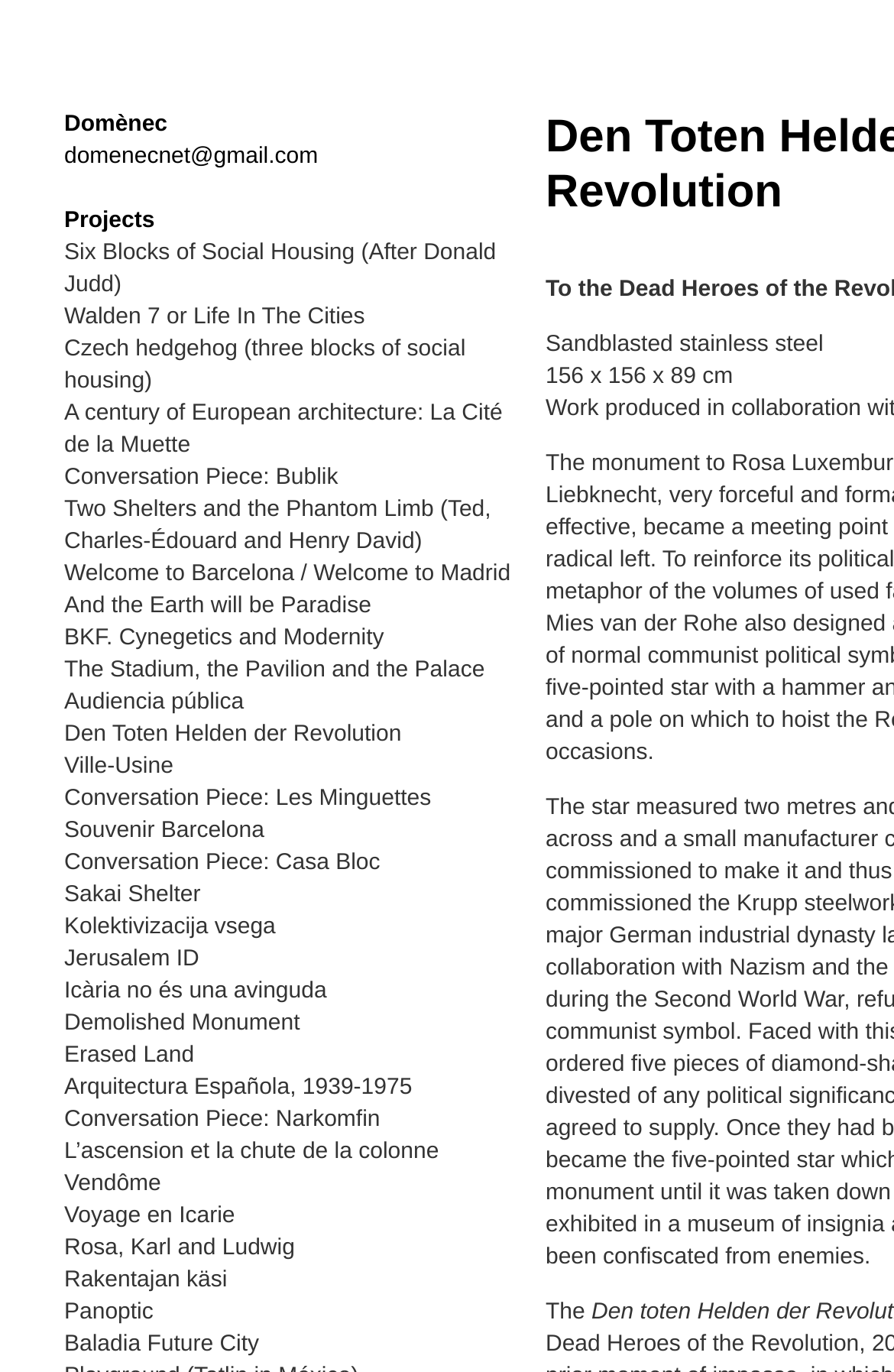Show the bounding box coordinates of the element that should be clicked to complete the task: "Explore the project Six Blocks of Social Housing (After Donald Judd)".

[0.072, 0.175, 0.555, 0.217]